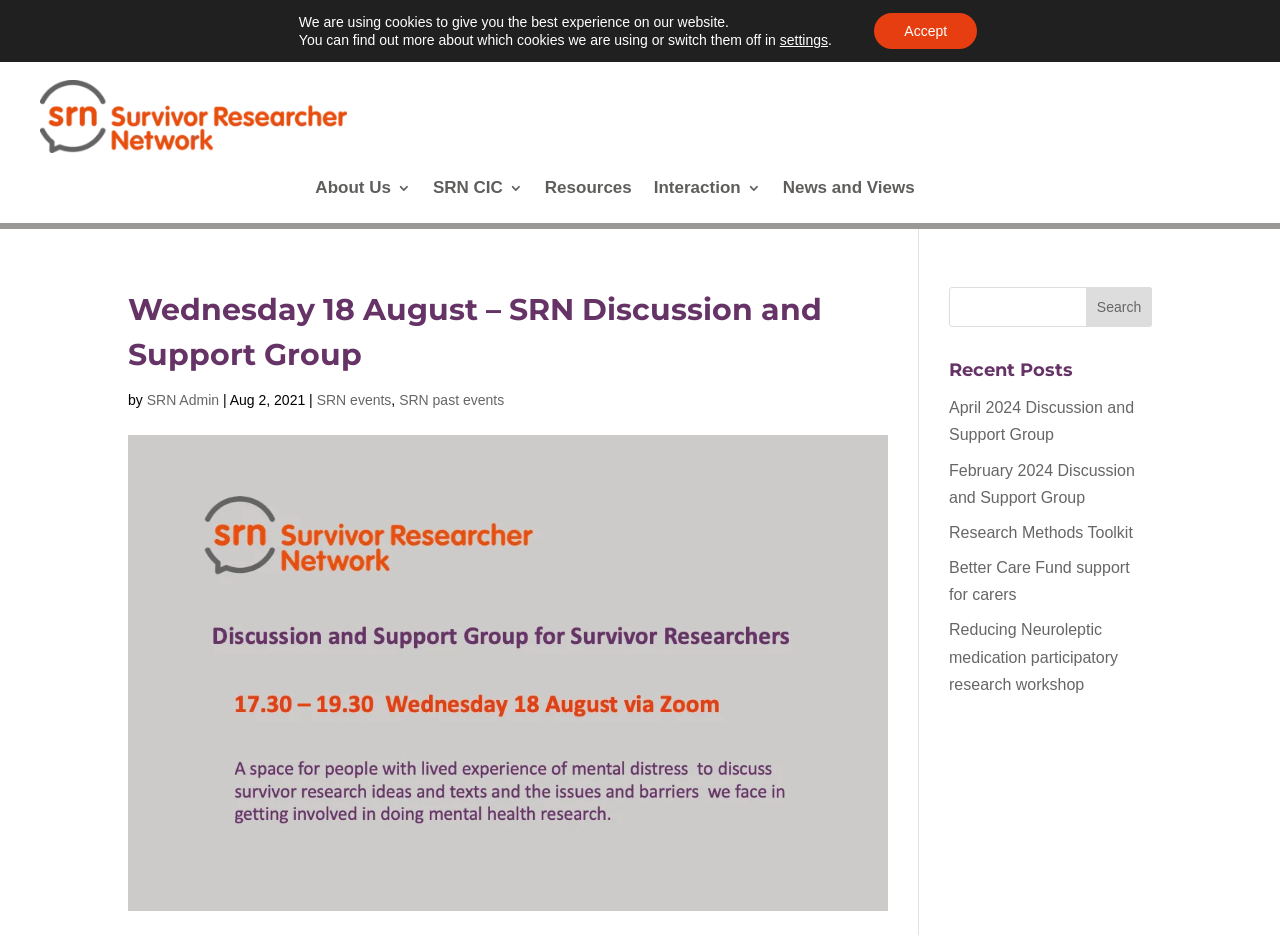Find the bounding box coordinates of the area that needs to be clicked in order to achieve the following instruction: "Click the SRN logo". The coordinates should be specified as four float numbers between 0 and 1, i.e., [left, top, right, bottom].

[0.031, 0.149, 0.271, 0.167]